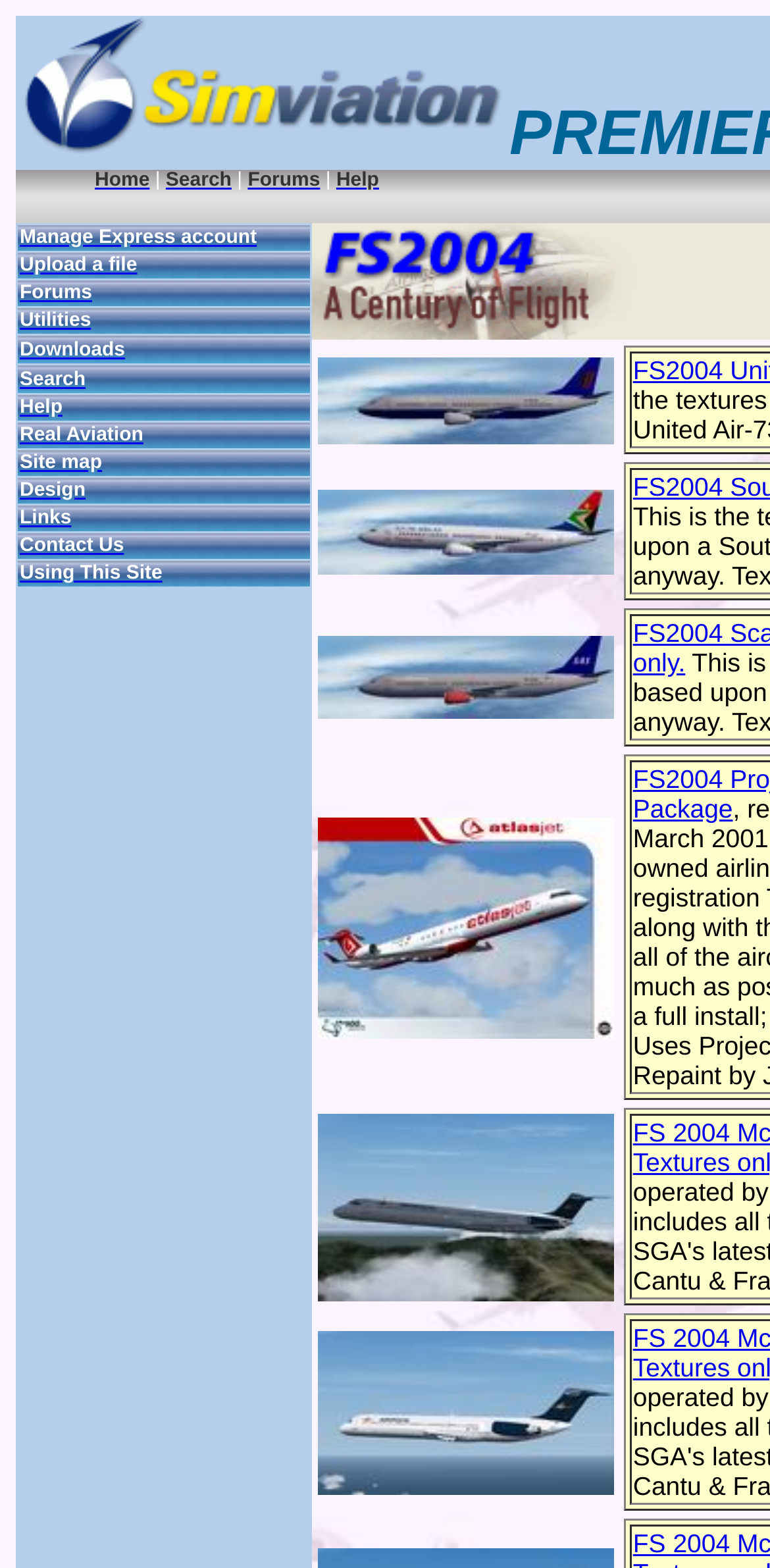Pinpoint the bounding box coordinates of the element to be clicked to execute the instruction: "Get help".

[0.437, 0.108, 0.492, 0.122]